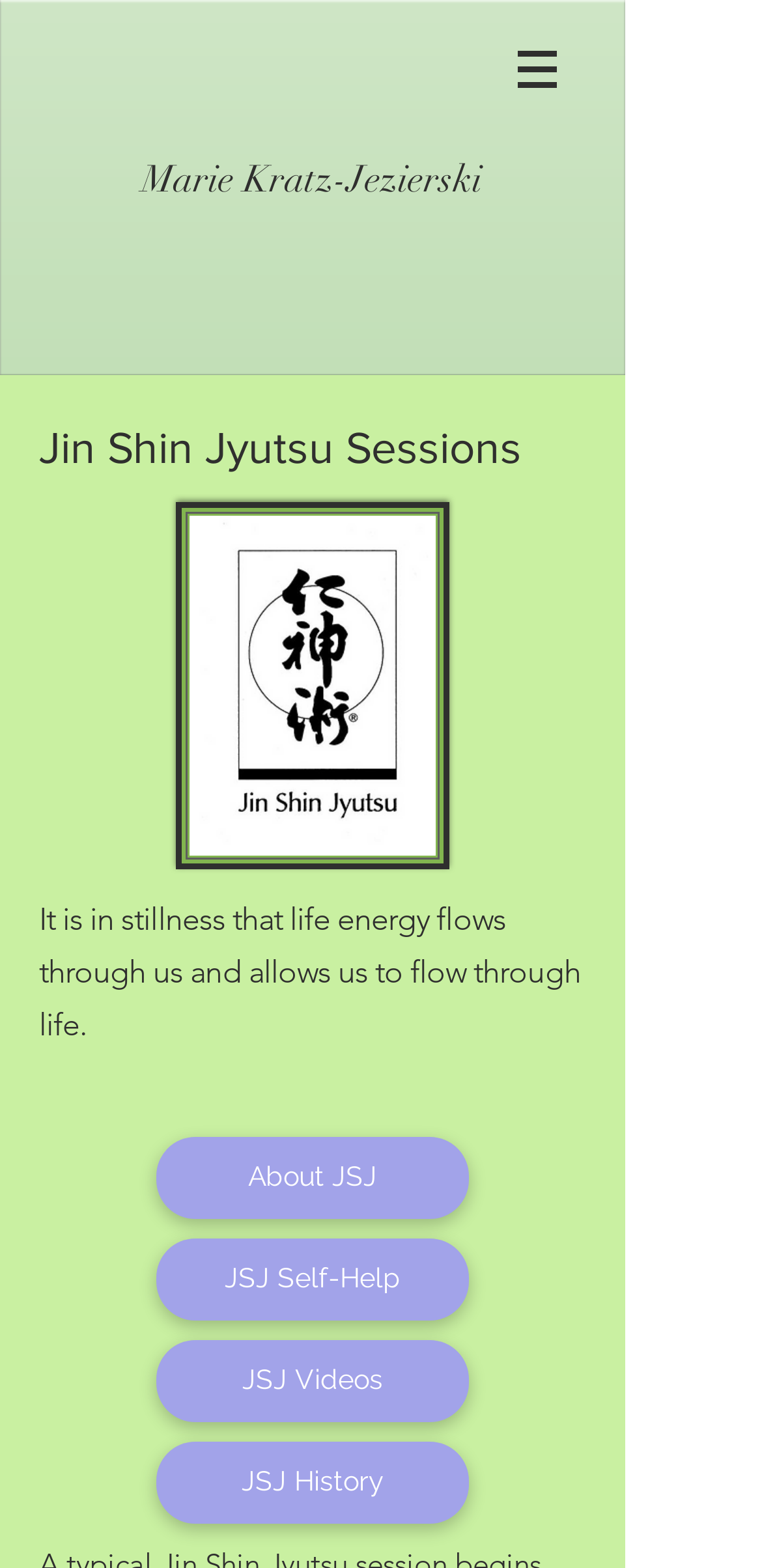Bounding box coordinates should be provided in the format (top-left x, top-left y, bottom-right x, bottom-right y) with all values between 0 and 1. Identify the bounding box for this UI element: Sheila Kennedy

None